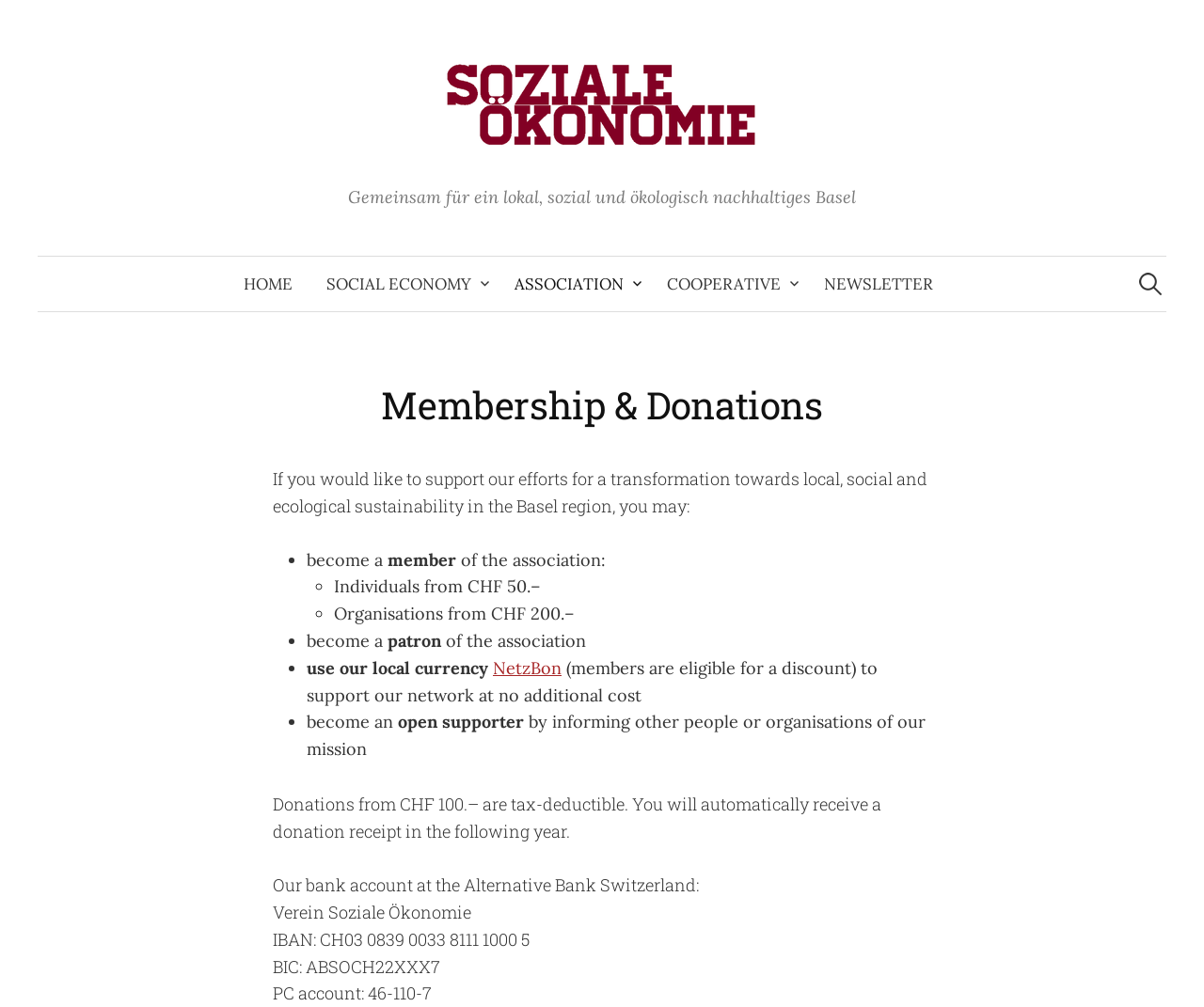Detail the various sections and features of the webpage.

The webpage is about membership and donations for a social economy organization focused on local, social, and ecological sustainability in the Basel region. 

At the top left, there is a logo image and a link to "Soziale Ökonomie". Below it, there is a static text describing the organization's goal. 

On the top right, there are five links: "HOME", "SOCIAL ECONOMY", "ASSOCIATION", "COOPERATIVE", and "NEWSLETTER". Next to these links, there is a search box with a label "Search for:".

Below the search box, there is a header "Membership & Donations" followed by a paragraph explaining how to support the organization's efforts. 

The main content is divided into four sections, each starting with a bullet point. The first section explains how to become a member of the association, with options for individuals and organizations. The second section describes how to become a patron of the association. The third section explains how to use the local currency "NetzBon" to support the network. The fourth section describes how to become an open supporter by informing others about the organization's mission.

At the bottom, there are three static texts providing information about tax-deductible donations, the organization's bank account, and payment details.